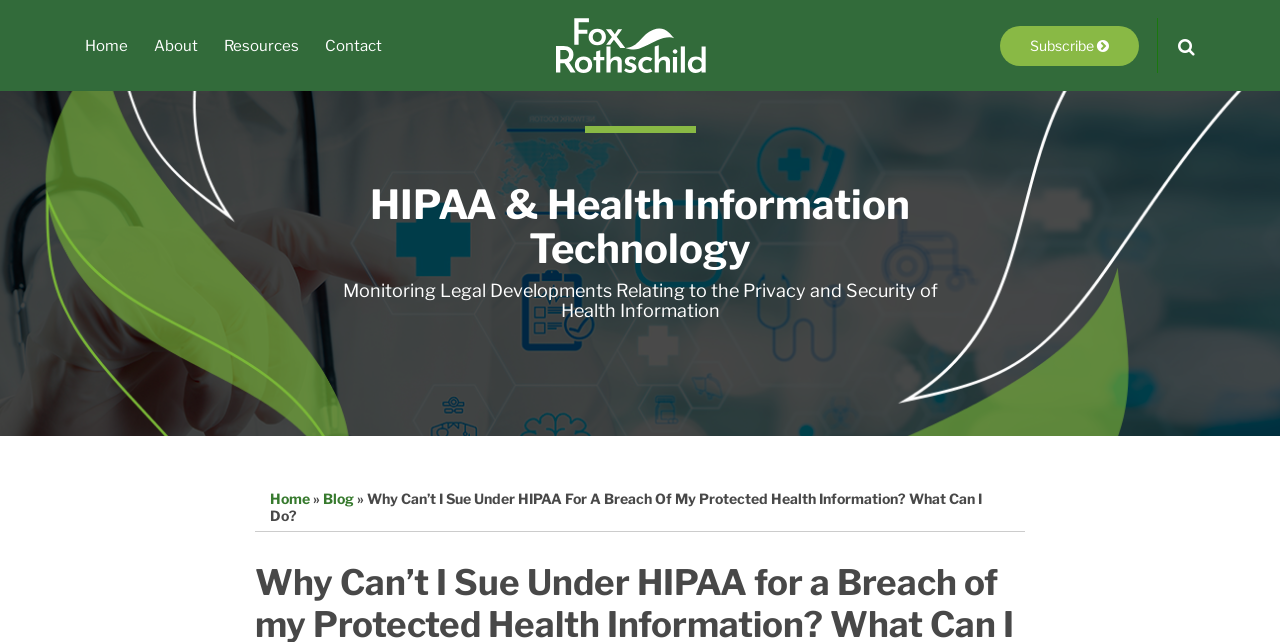Analyze the image and give a detailed response to the question:
What is the topic of the blog post?

I found the answer by reading the title of the blog post, which is 'Why Can’t I Sue Under HIPAA For A Breach Of My Protected Health Information? What Can I Do?'. This title suggests that the blog post is discussing a breach of HIPAA and the consequences.